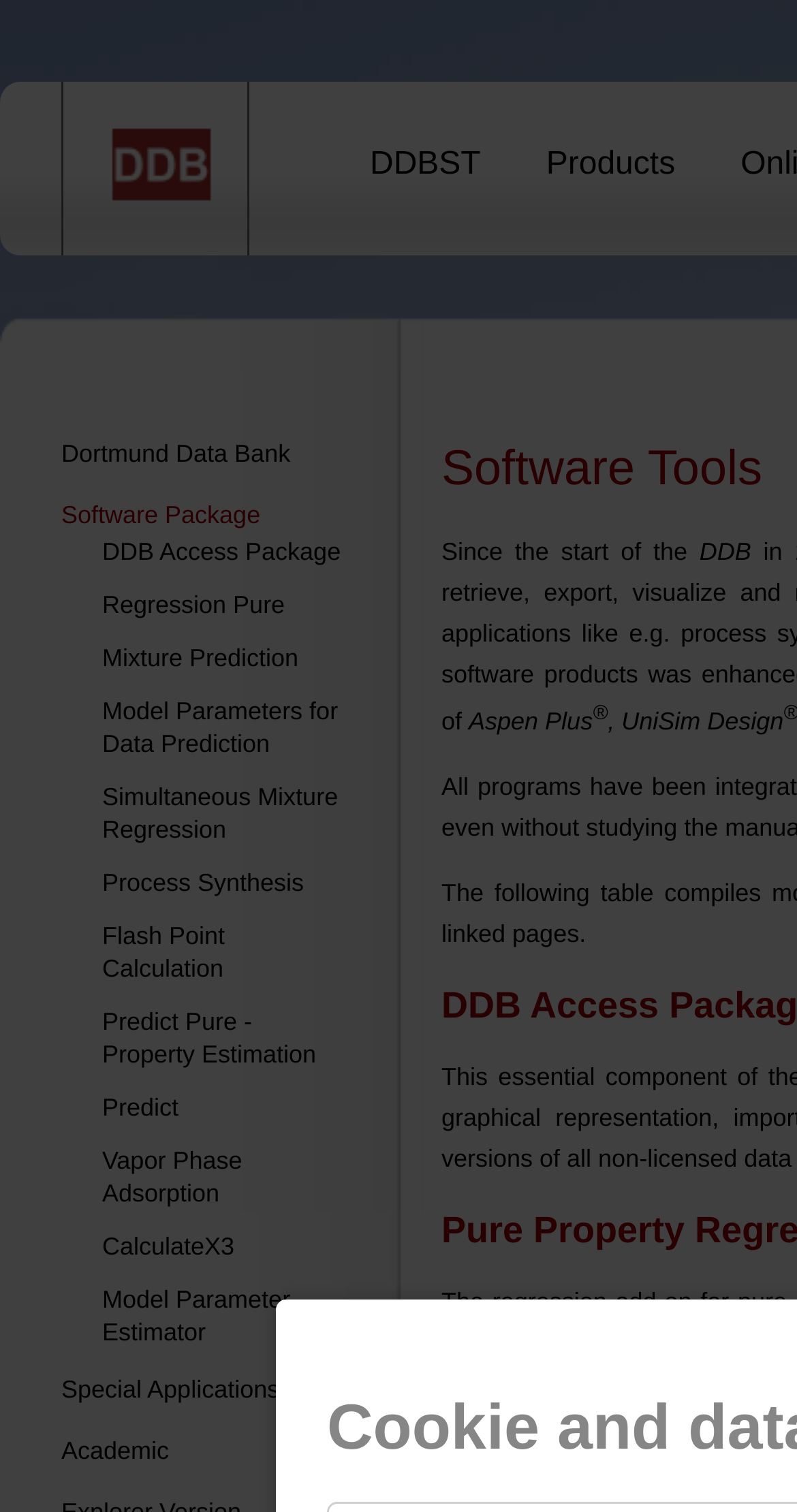What is the name of the data bank?
Refer to the image and provide a detailed answer to the question.

The name of the data bank can be found in the link 'Dortmund Data Bank' which has a popup menu, indicating it's a main navigation item. The bounding box coordinates of this element are [0.077, 0.291, 0.364, 0.309], which suggests it's located near the top of the page.